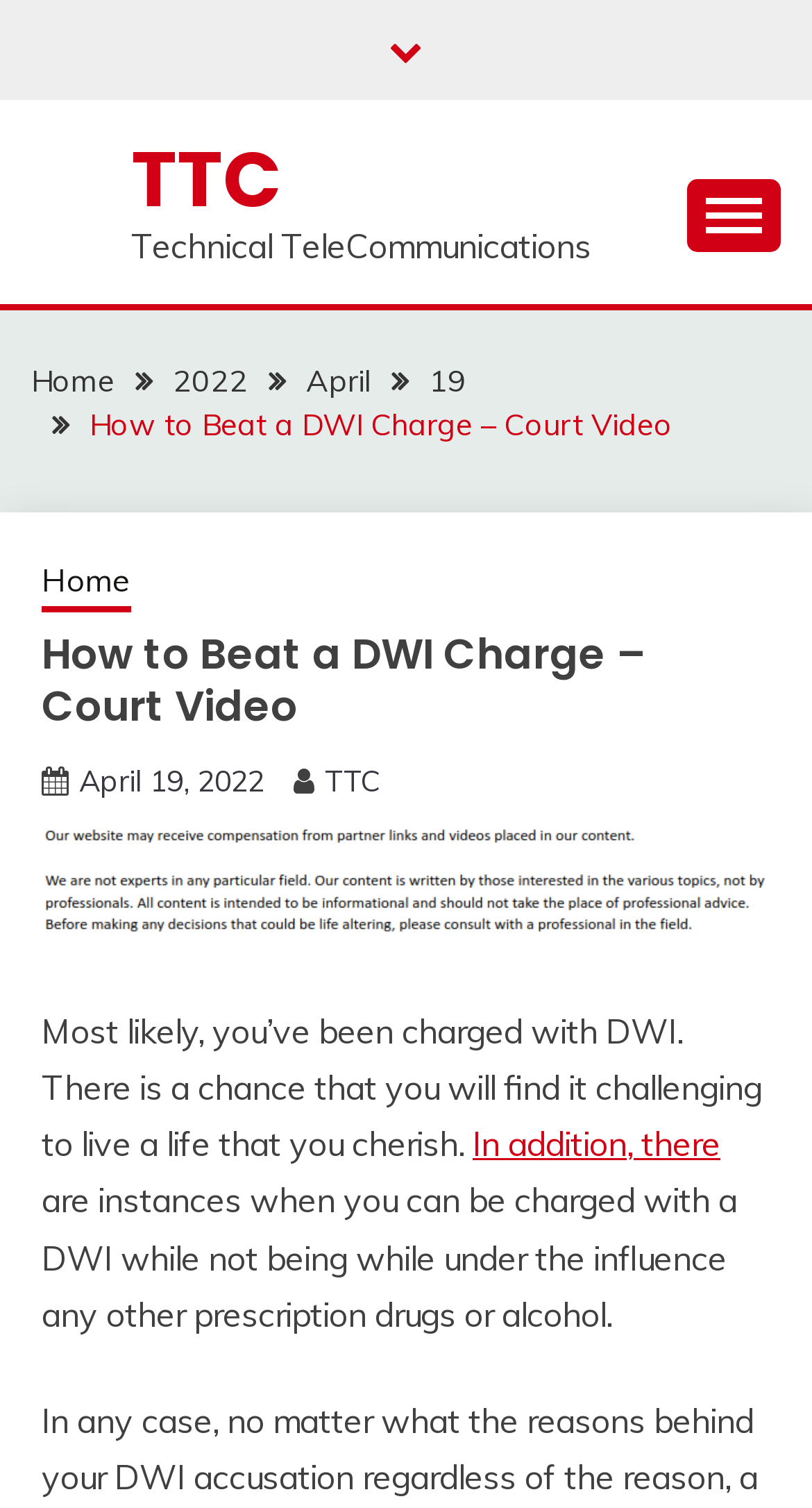Determine the bounding box coordinates for the clickable element to execute this instruction: "Navigate to Home page". Provide the coordinates as four float numbers between 0 and 1, i.e., [left, top, right, bottom].

[0.038, 0.24, 0.141, 0.265]